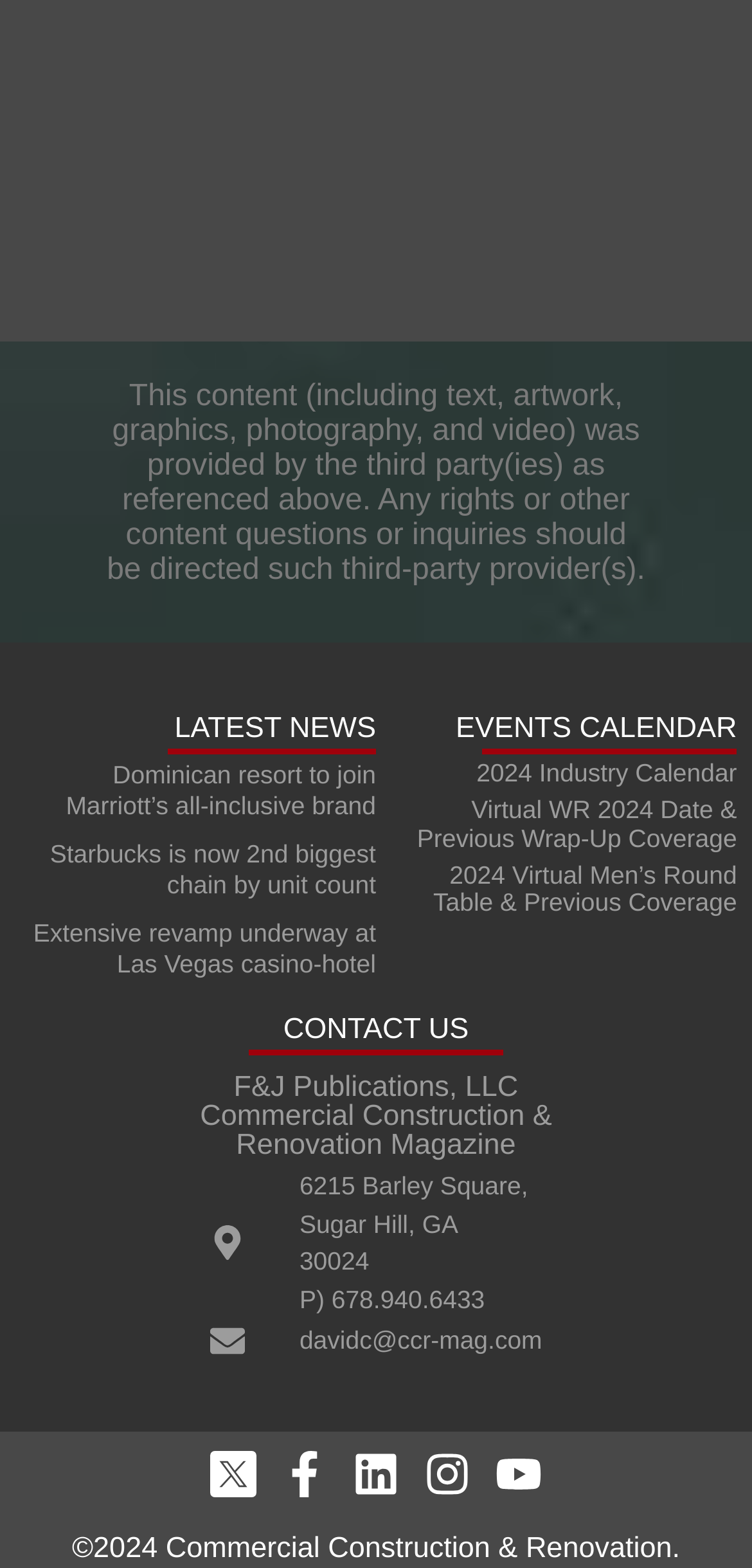What is the phone number of the publication?
Please provide a single word or phrase as your answer based on the image.

678.940.6433